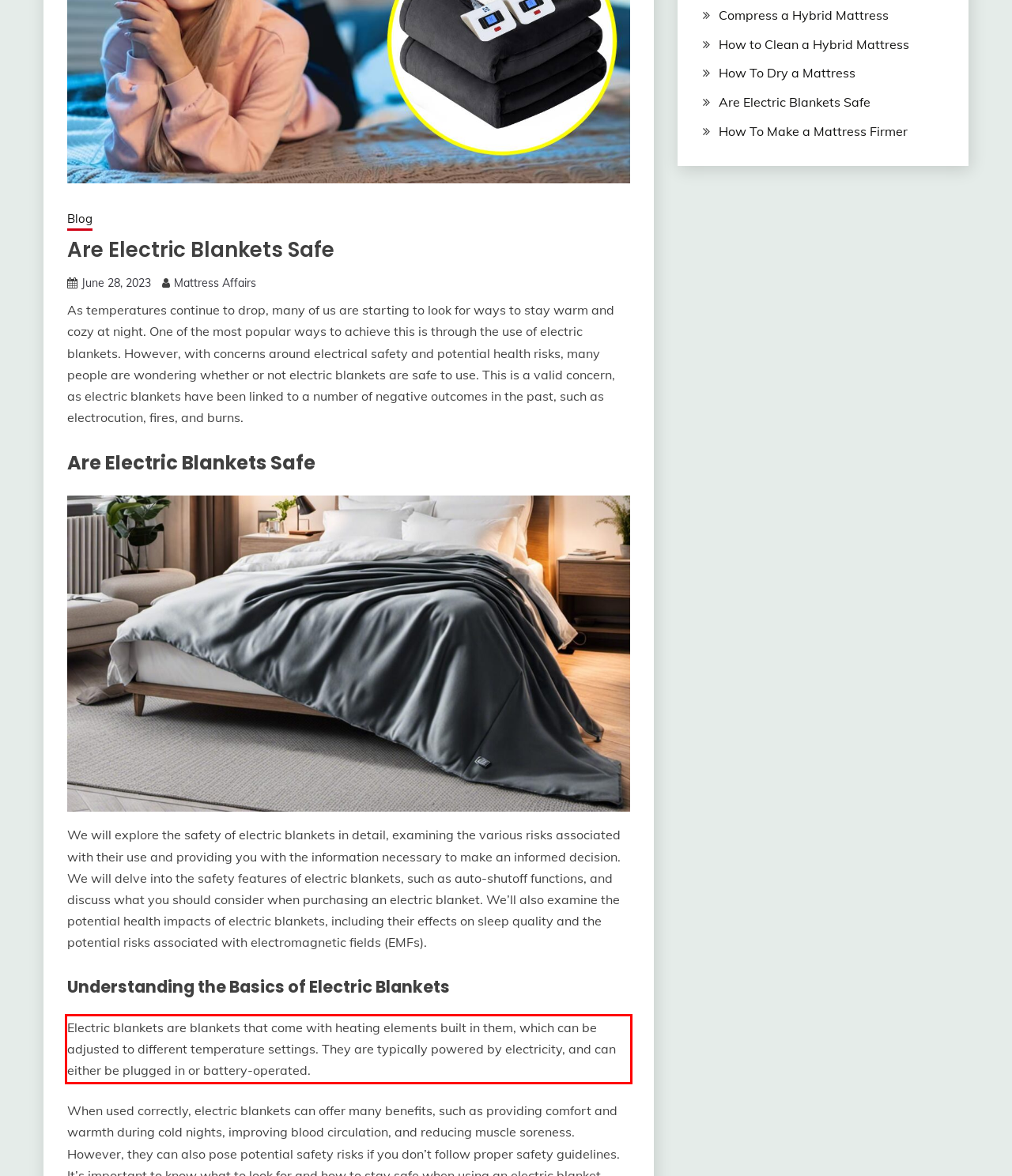You have a screenshot of a webpage with a red bounding box. Use OCR to generate the text contained within this red rectangle.

Electric blankets are blankets that come with heating elements built in them, which can be adjusted to different temperature settings. They are typically powered by electricity, and can either be plugged in or battery-operated.